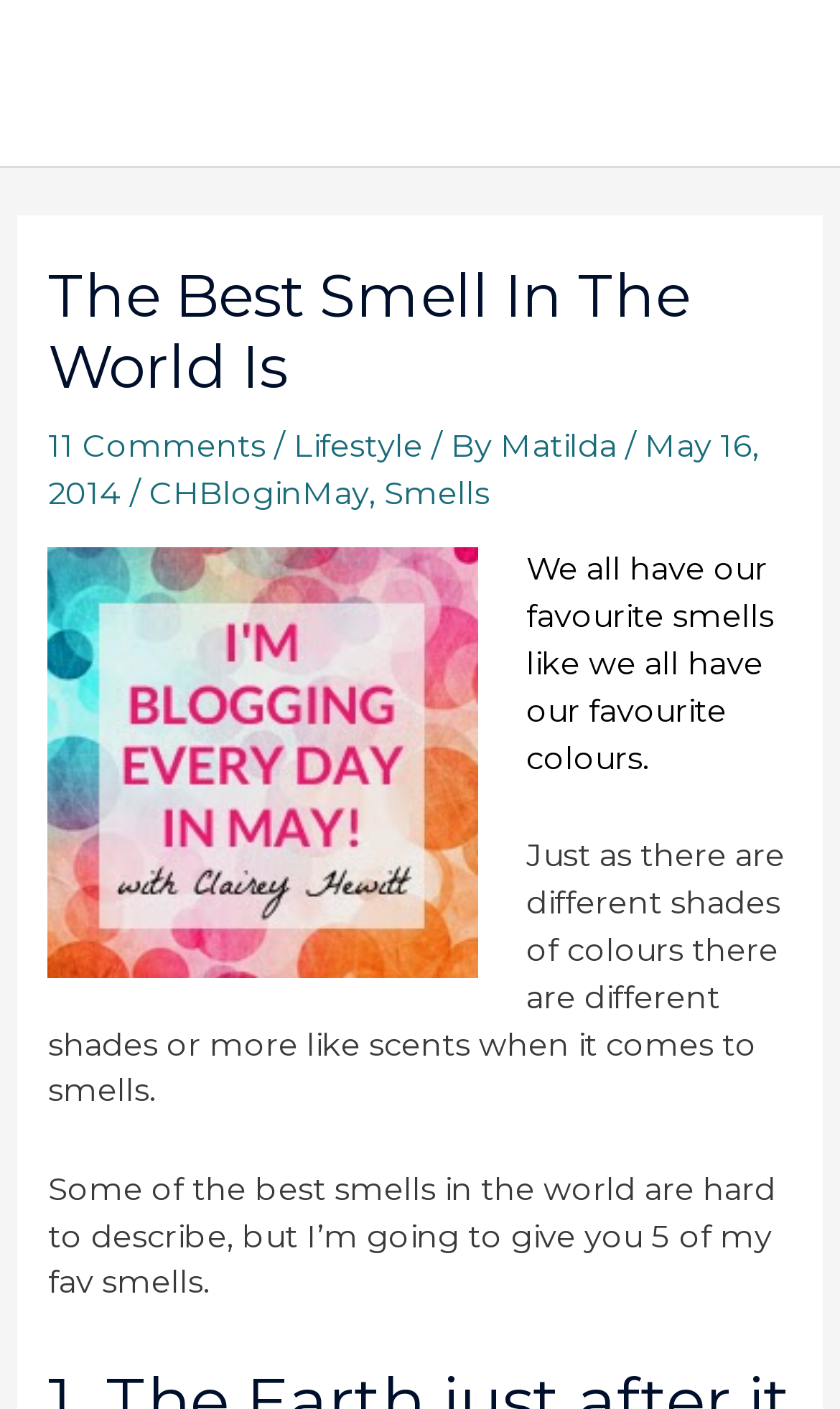Explain the webpage in detail.

The webpage is about the best smells in the world, with a focus on personal preferences and the memories they evoke. At the top left, there is a link to "Matilda Iglesias" accompanied by a small image. On the top right, there is a button labeled "MAIN MENU" with an image next to it. 

To the right of the "MAIN MENU" button, there is a search icon link. Below the search icon link, there is a header section that spans almost the entire width of the page. The header section contains a heading that reads "The Best Smell In The World Is", followed by a link to 11 comments, a category label "Lifestyle", and the author's name "Matilda" with a publication date "May 16, 2014". 

Below the header section, there is a figure element that takes up about half of the page's width, containing an image with a link labeled "May-Button-Clairey". To the right of the figure element, there are three blocks of text. The first block of text discusses how smells are like colors, and how we all have our favorite smells. The second block of text compares the different shades of colors to the different scents of smells. The third block of text introduces the author's five favorite smells, which are not explicitly listed on this page.